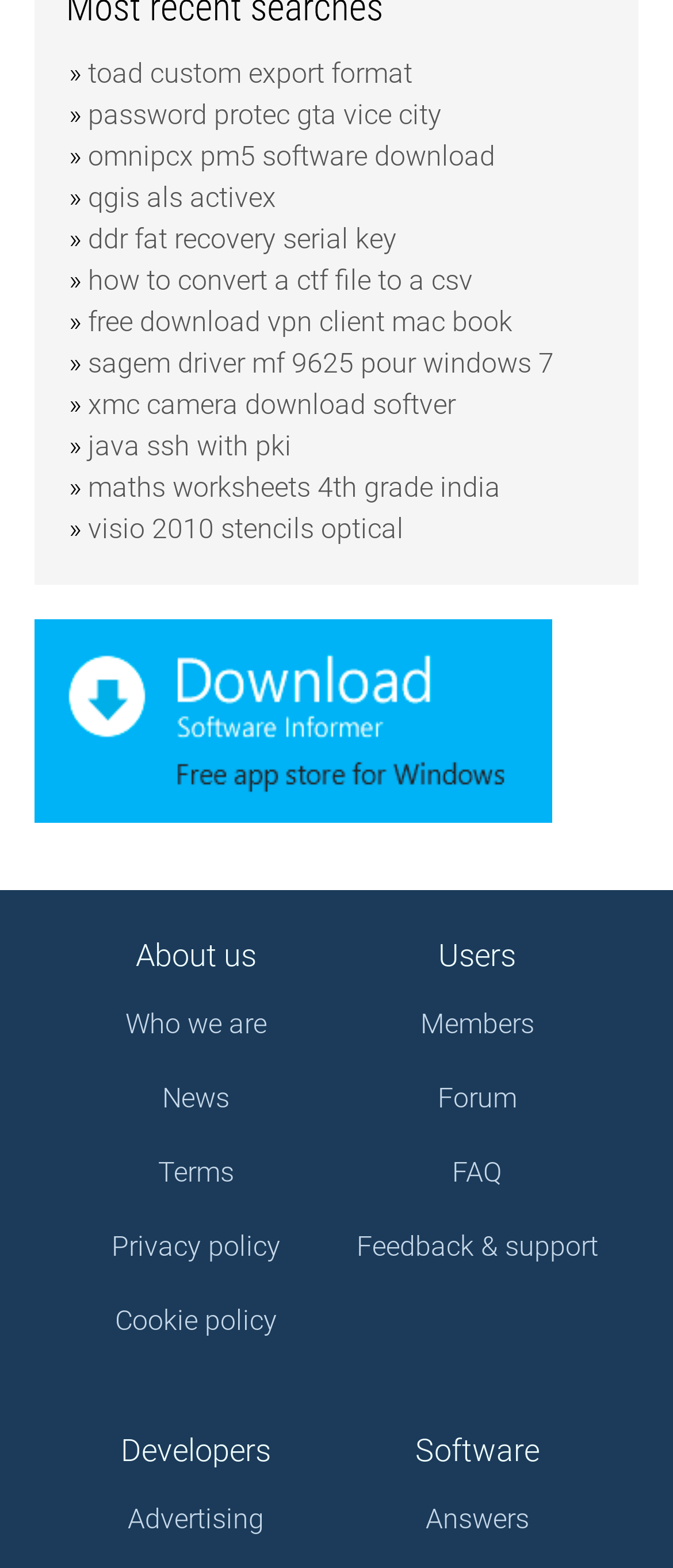How many sections are on the webpage?
Could you give a comprehensive explanation in response to this question?

There are four sections on the webpage: 'About us', 'Users', 'Developers', and 'Software'. These sections are separated by static texts with distinct bounding boxes.